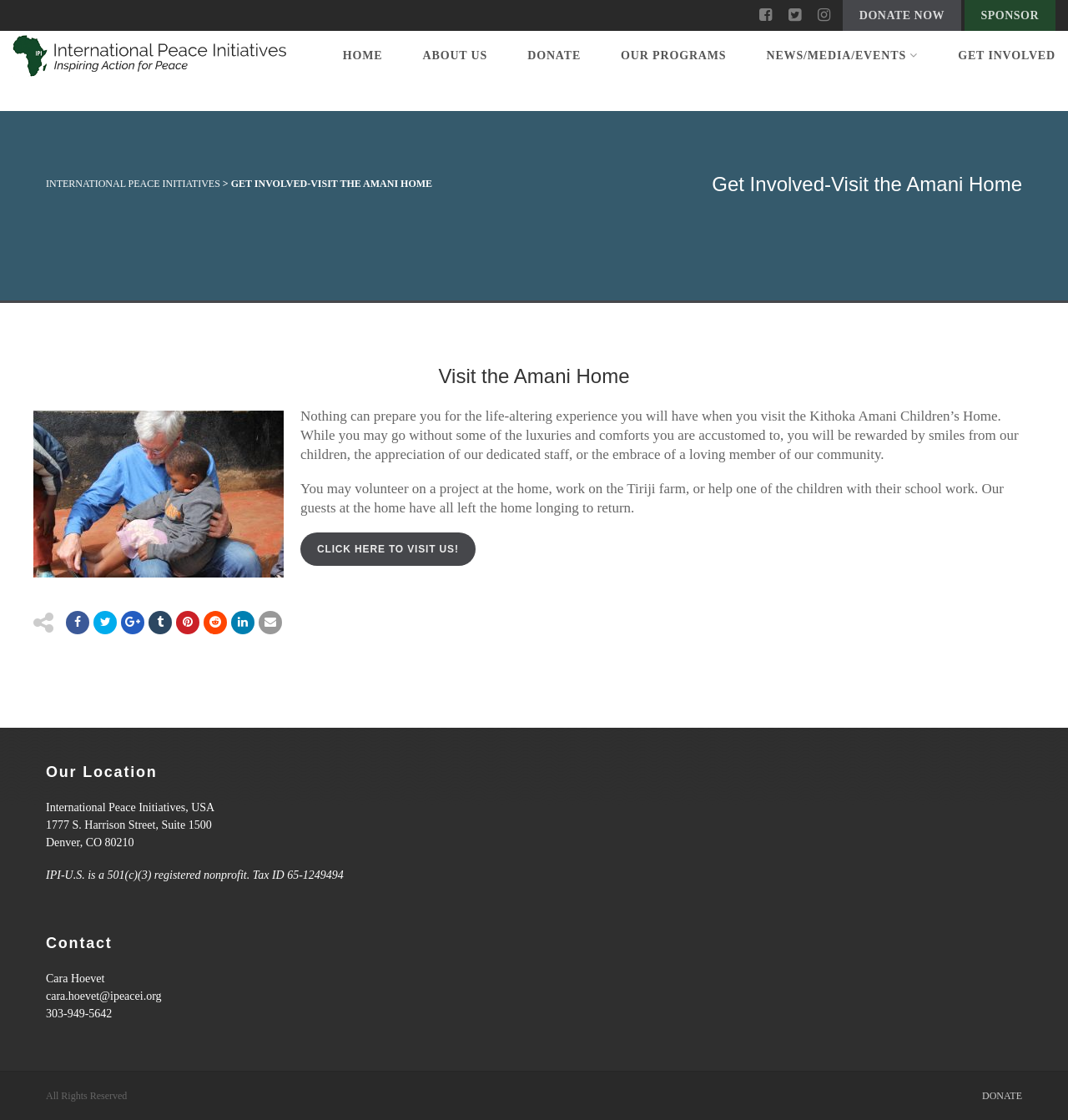Please identify the bounding box coordinates of the area I need to click to accomplish the following instruction: "Click DONATE NOW".

[0.789, 0.0, 0.9, 0.028]